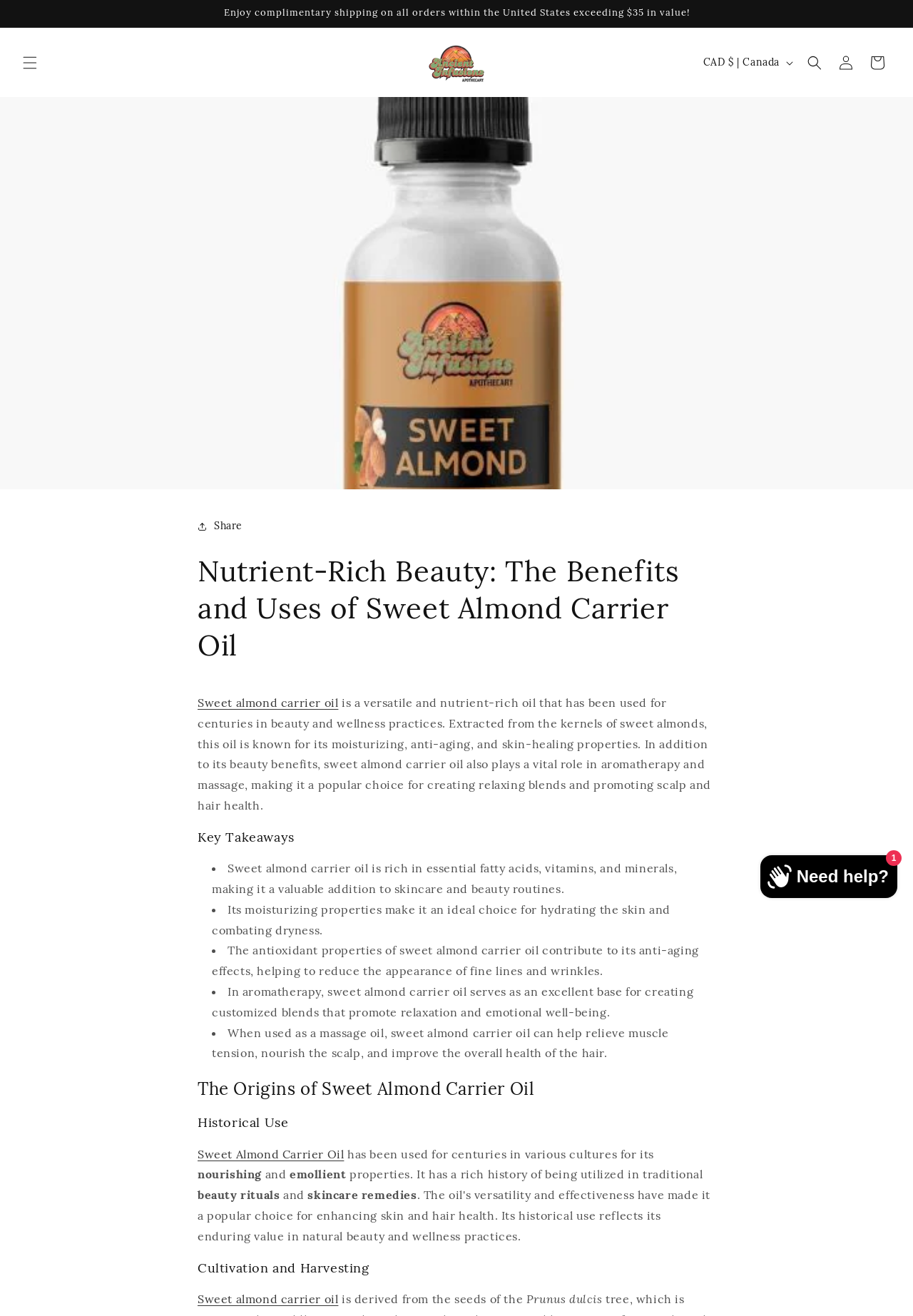Can you pinpoint the bounding box coordinates for the clickable element required for this instruction: "Log in to your account"? The coordinates should be four float numbers between 0 and 1, i.e., [left, top, right, bottom].

[0.909, 0.036, 0.944, 0.059]